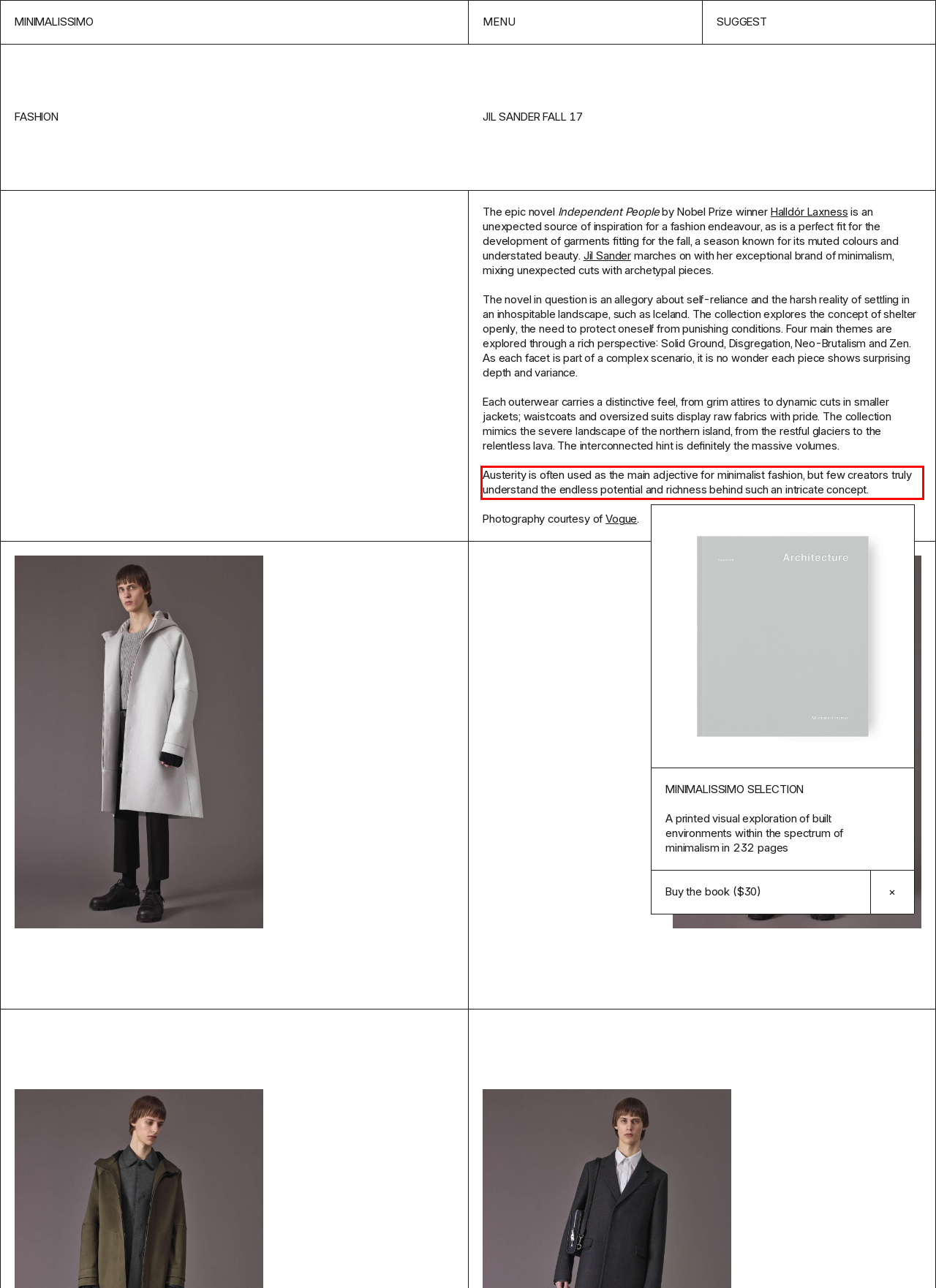Given a webpage screenshot with a red bounding box, perform OCR to read and deliver the text enclosed by the red bounding box.

Austerity is often used as the main adjective for minimalist fashion, but few creators truly understand the endless potential and richness behind such an intricate concept.